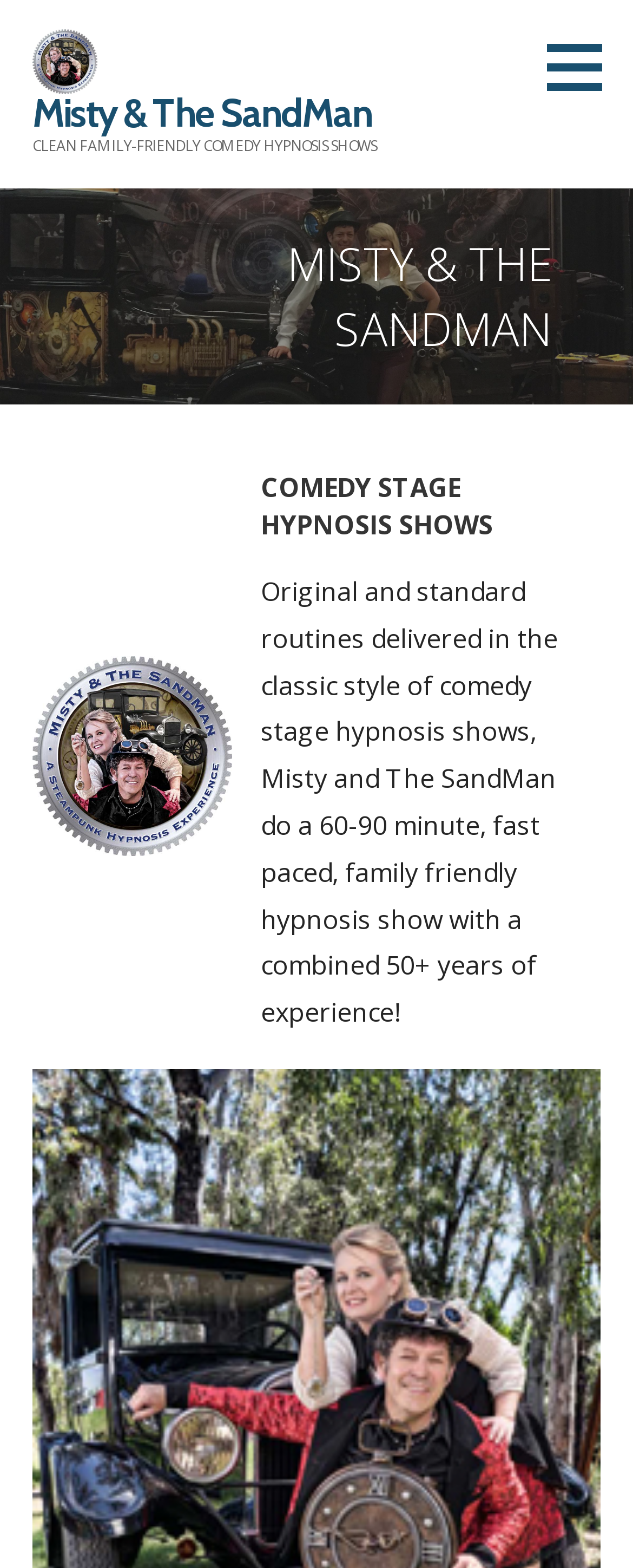Using the format (top-left x, top-left y, bottom-right x, bottom-right y), and given the element description, identify the bounding box coordinates within the screenshot: Misty & The SandMan

[0.051, 0.057, 0.587, 0.087]